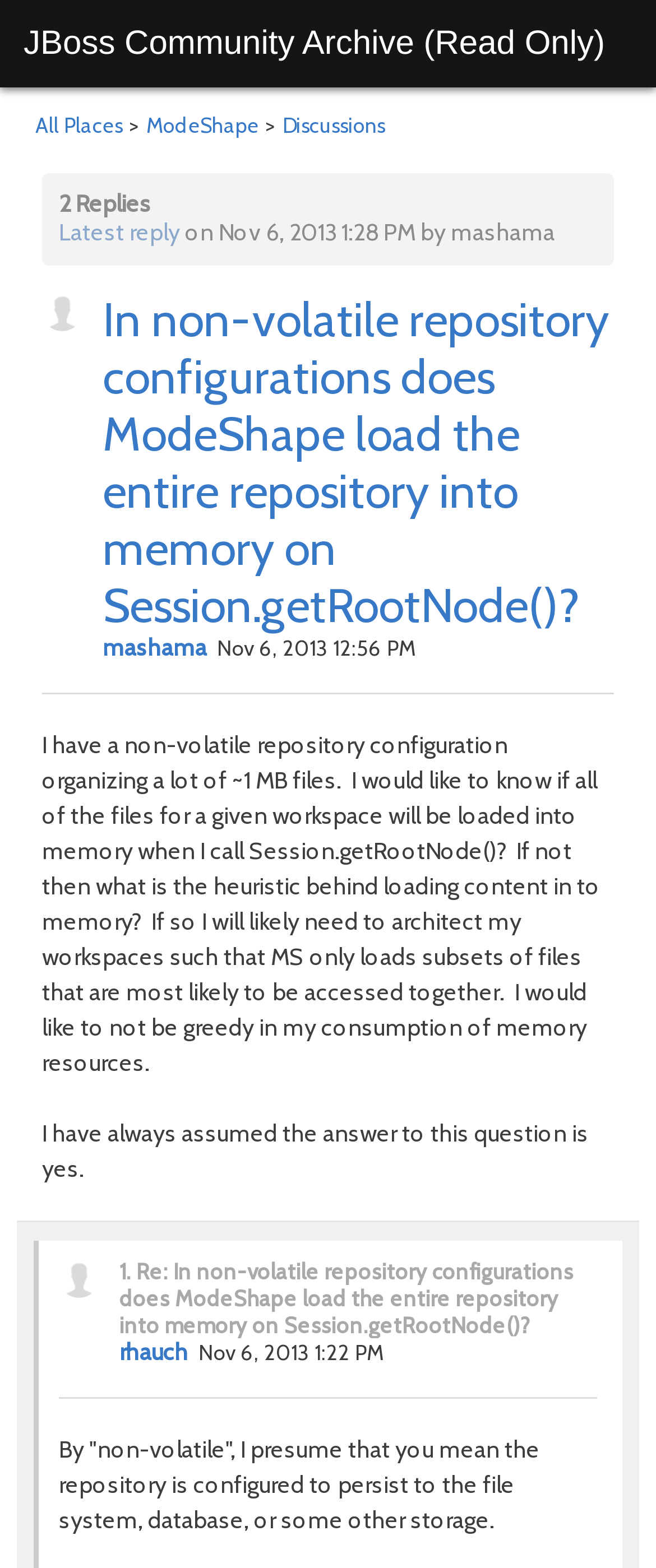Please provide a detailed answer to the question below by examining the image:
Who replied to the discussion?

I found the answer by examining the header element with the text '1. Re: In non-volatile repository configurations does ModeShape load the entire repository into memory on Session.getRootNode()?' which is located below the original discussion. The link element with the text 'rhauch' is located near the header element, indicating that rhauch is the one who replied to the discussion.